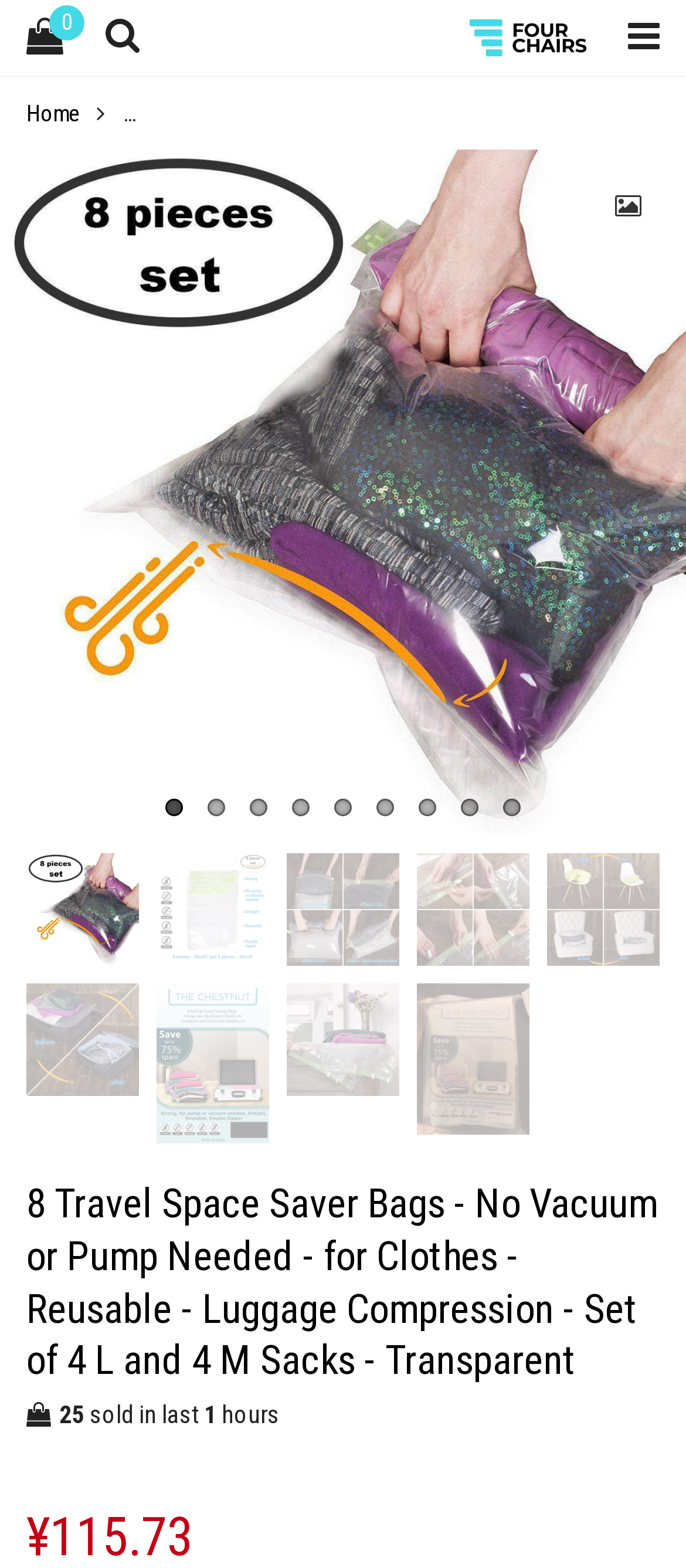Determine the bounding box coordinates of the element that should be clicked to execute the following command: "Click the 'Home' link".

[0.038, 0.064, 0.123, 0.08]